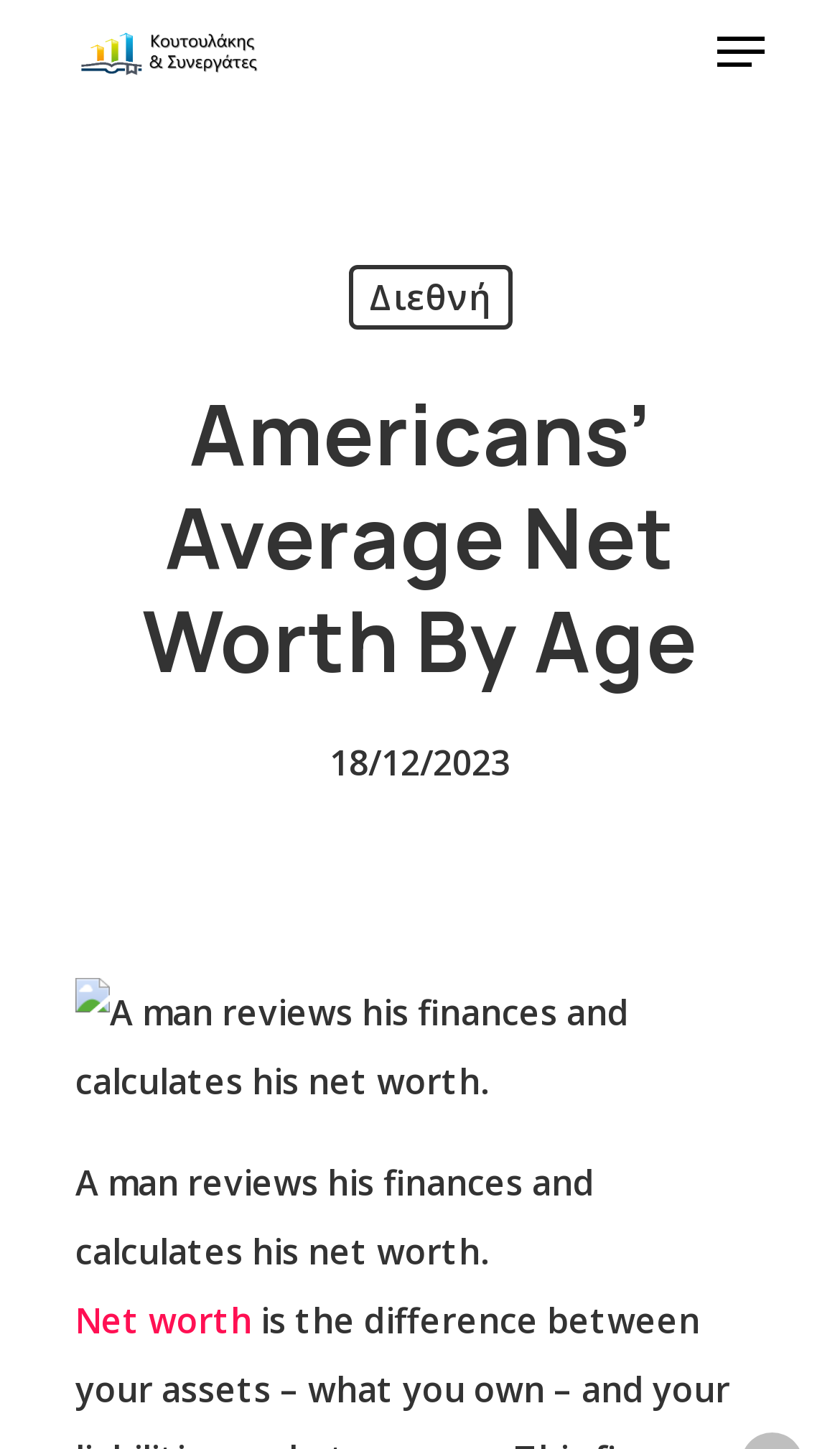Please give a concise answer to this question using a single word or phrase: 
What is the date of the article?

18/12/2023